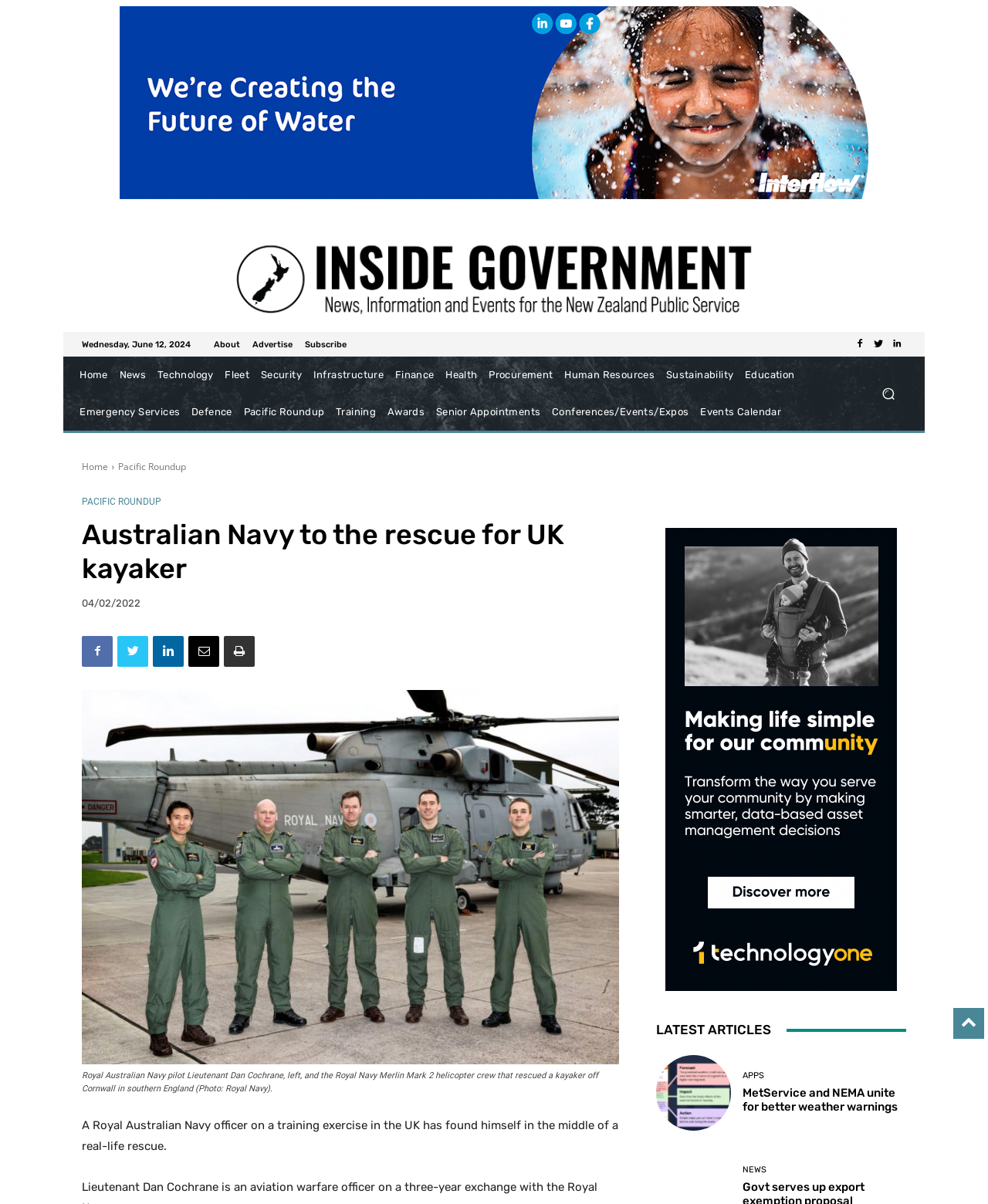Find and provide the bounding box coordinates for the UI element described with: "Health".

[0.445, 0.296, 0.489, 0.327]